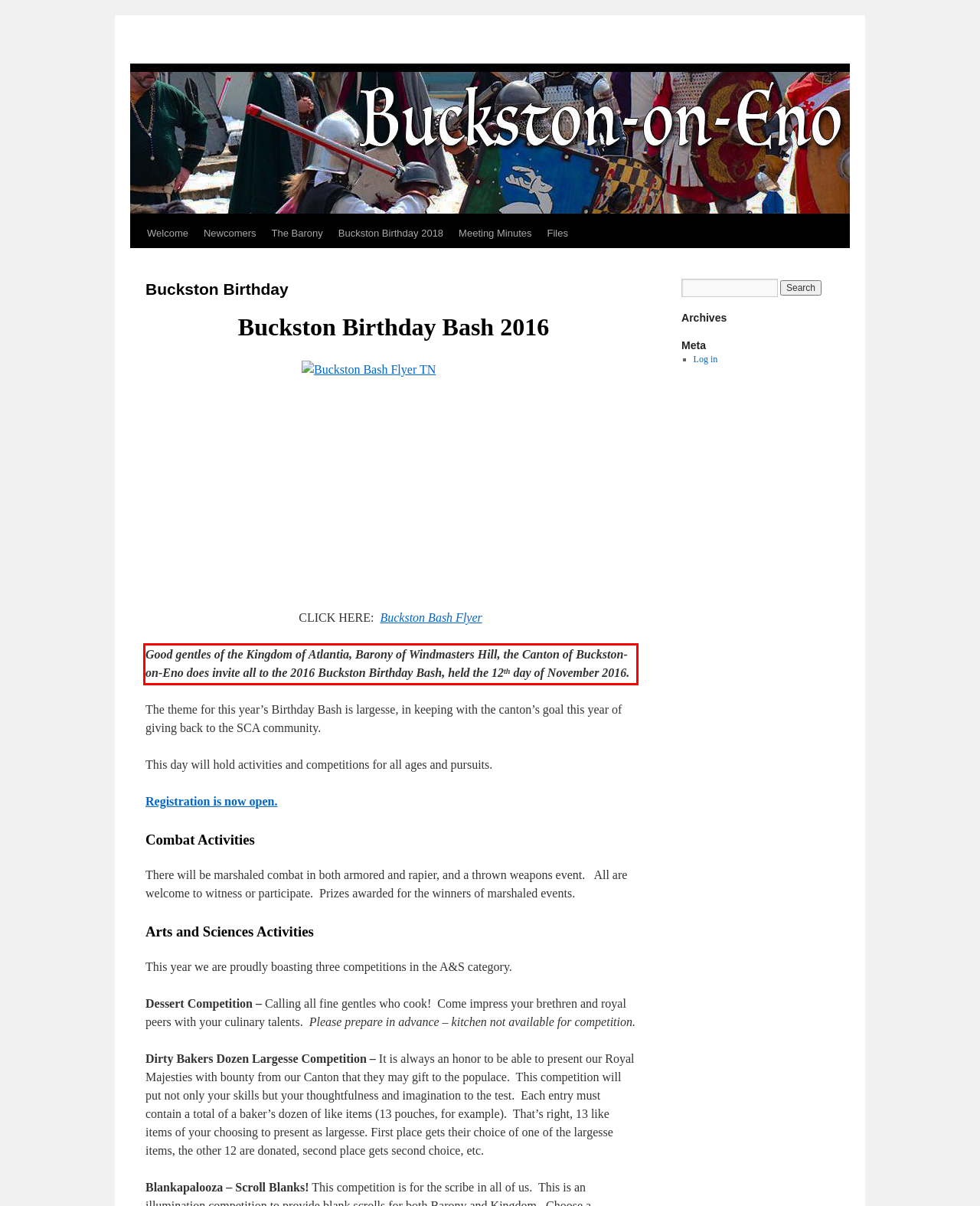Locate the red bounding box in the provided webpage screenshot and use OCR to determine the text content inside it.

Good gentles of the Kingdom of Atlantia, Barony of Windmasters Hill, the Canton of Buckston-on-Eno does invite all to the 2016 Buckston Birthday Bash, held the 12th day of November 2016.